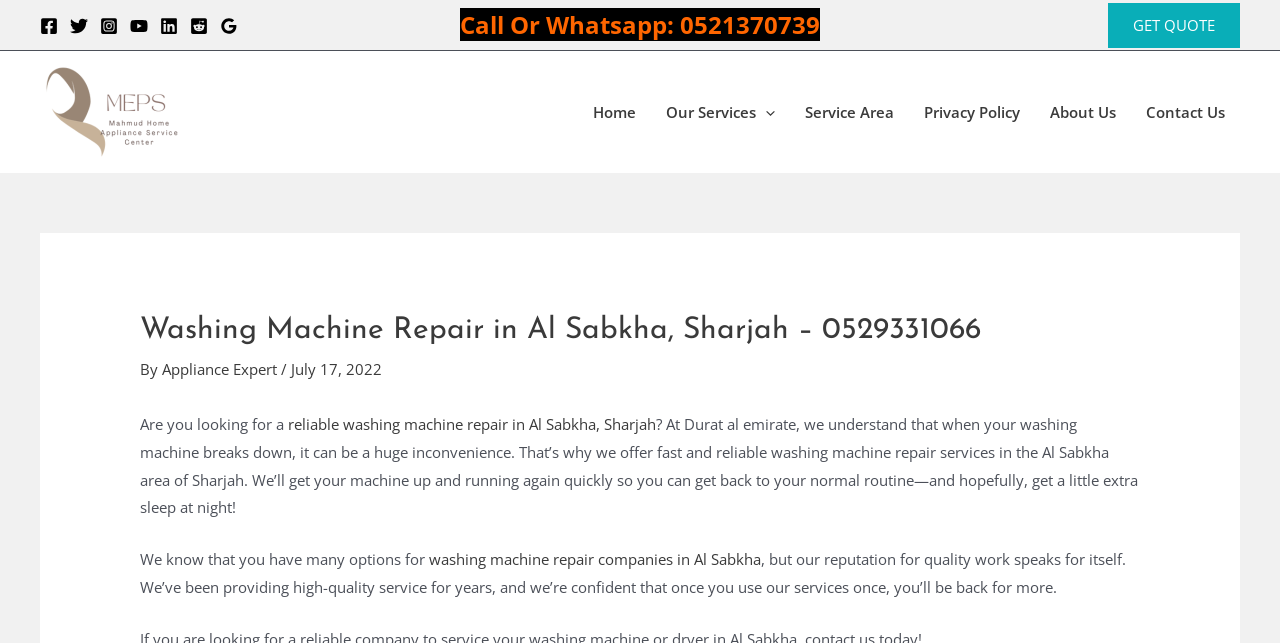Please reply to the following question using a single word or phrase: 
What is the phone number to call or whatsapp for washing machine repair?

0521370739